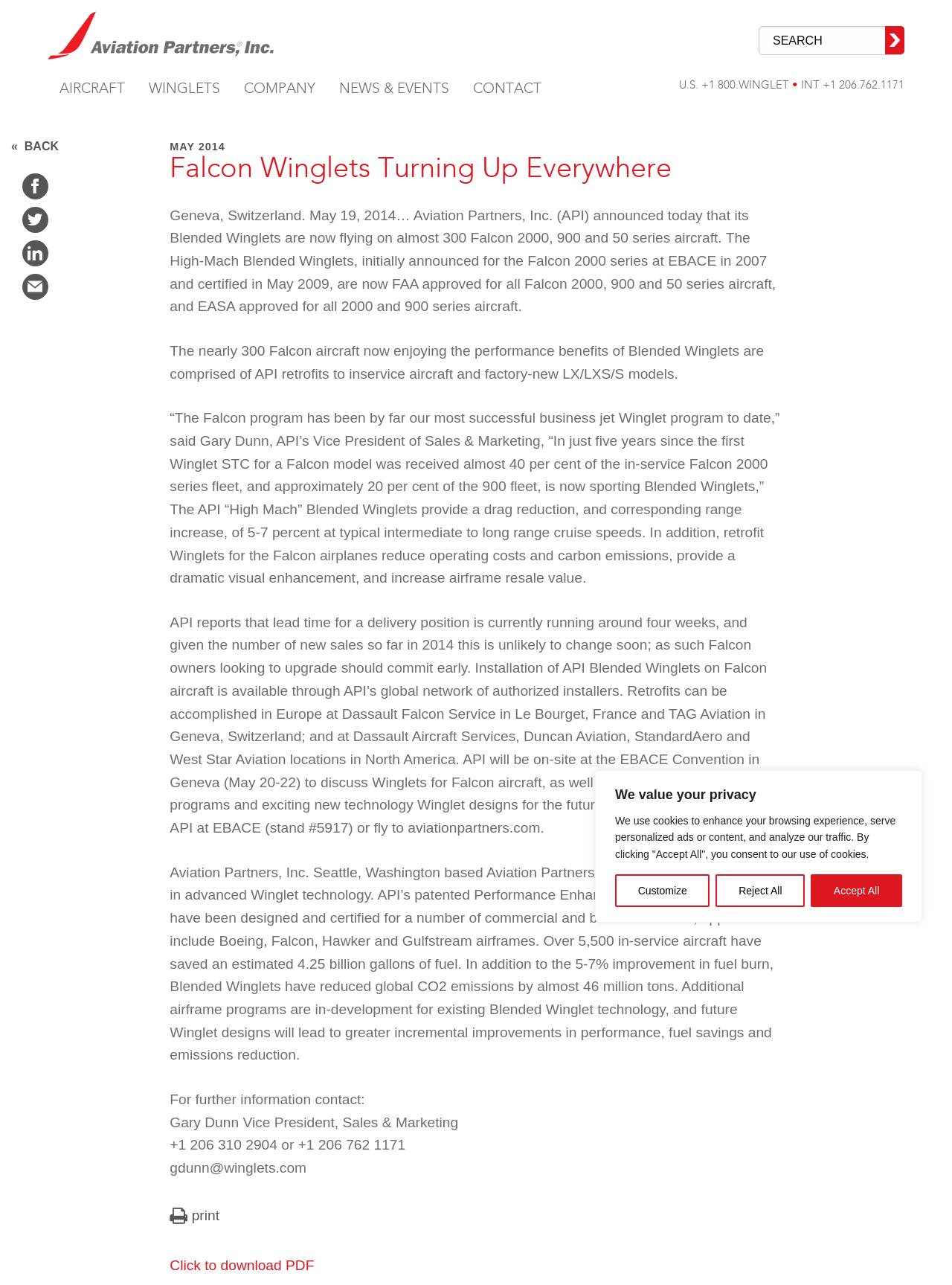Provide a brief response to the question using a single word or phrase: 
What is the location of Dassault Falcon Service?

Le Bourget, France